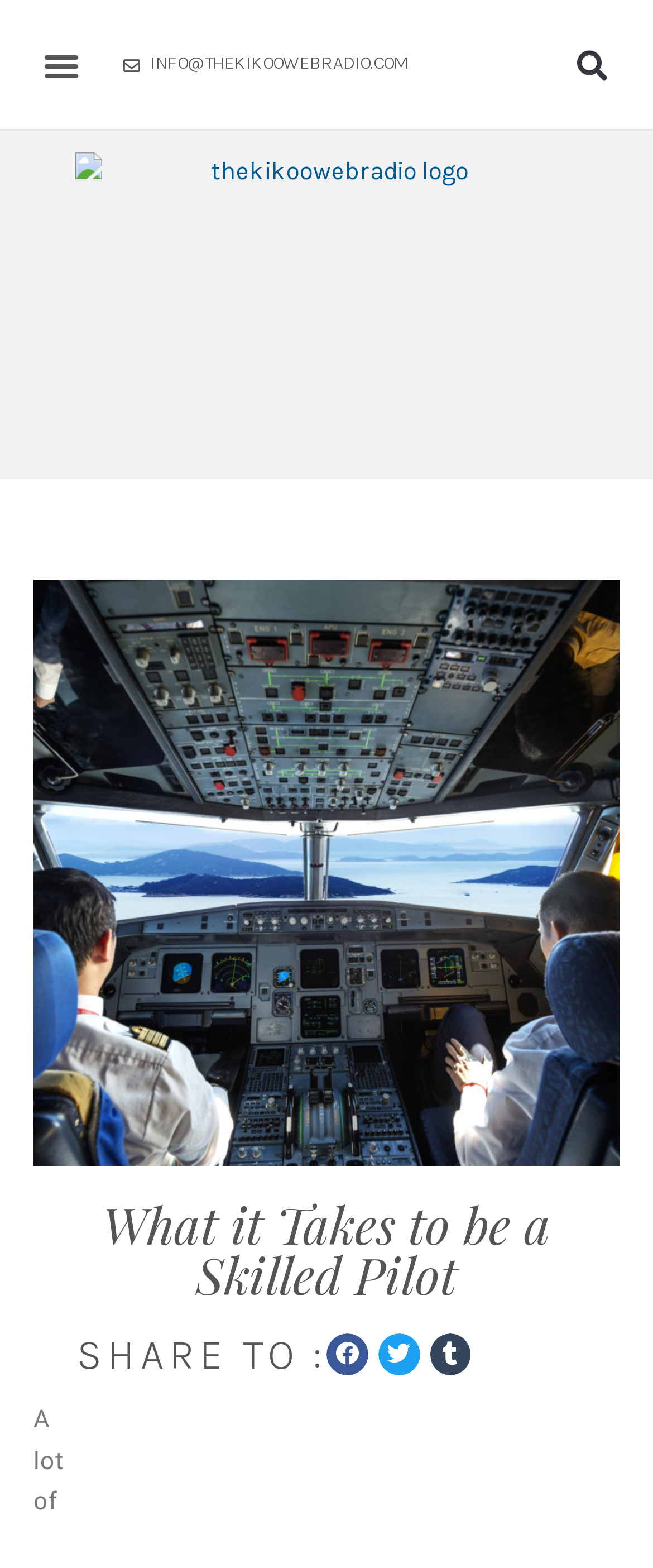Identify the coordinates of the bounding box for the element described below: "Menu". Return the coordinates as four float numbers between 0 and 1: [left, top, right, bottom].

[0.051, 0.024, 0.136, 0.059]